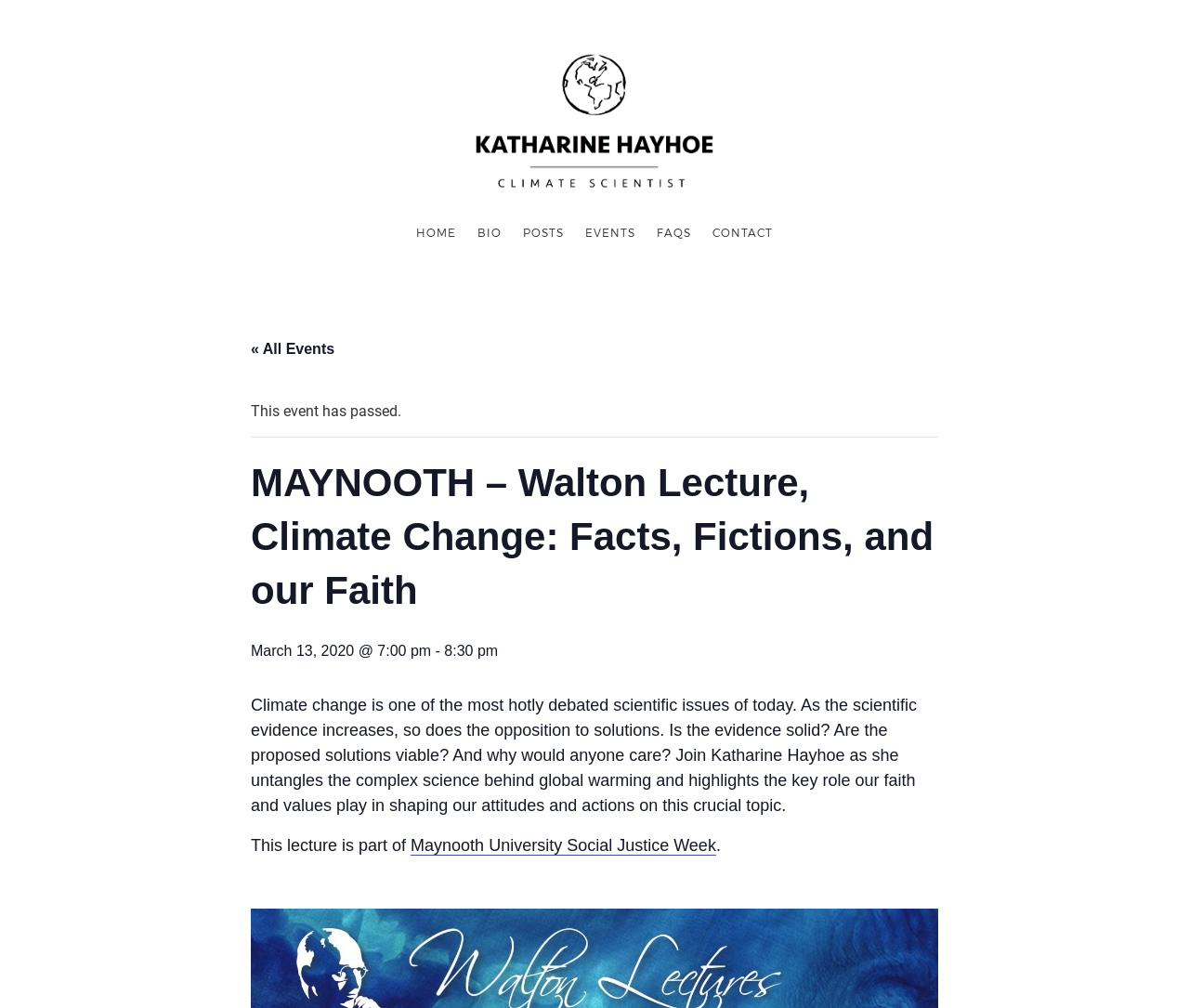Based on the image, please respond to the question with as much detail as possible:
Who is the speaker of the Walton Lecture?

I found the answer by looking at the heading element 'Katharine Hayhoe' which is a link and also has an image associated with it, indicating that Katharine Hayhoe is the speaker of the Walton Lecture.